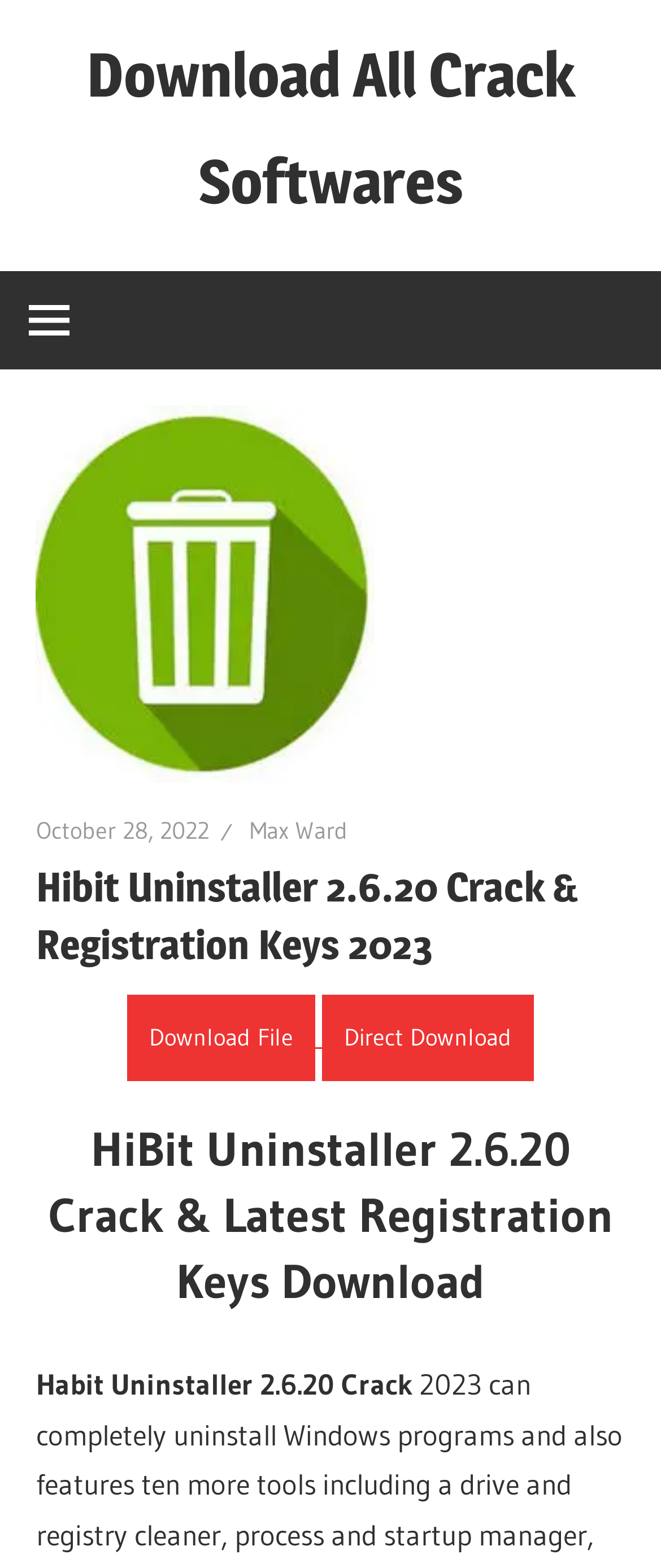Please examine the image and provide a detailed answer to the question: What is the purpose of this webpage?

Based on the webpage content, it appears to be a download page for HiBit Uninstaller 2.6.20 Crack and Latest Registration Keys. The presence of download links and buttons suggests that the primary purpose of this webpage is to allow users to download the software.